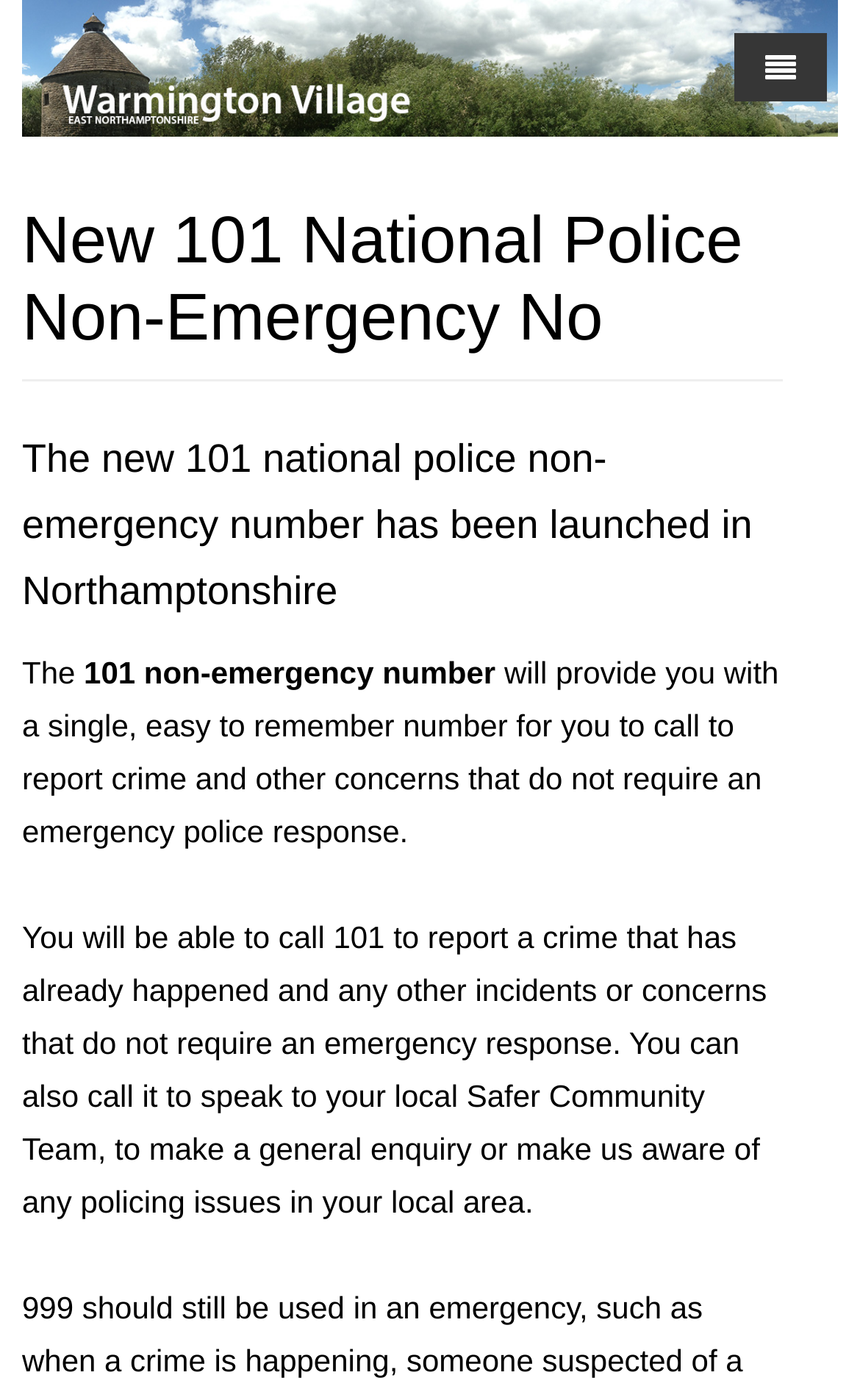Could you locate the bounding box coordinates for the section that should be clicked to accomplish this task: "Learn about the 'History of Warmington'".

[0.128, 0.6, 0.507, 0.663]